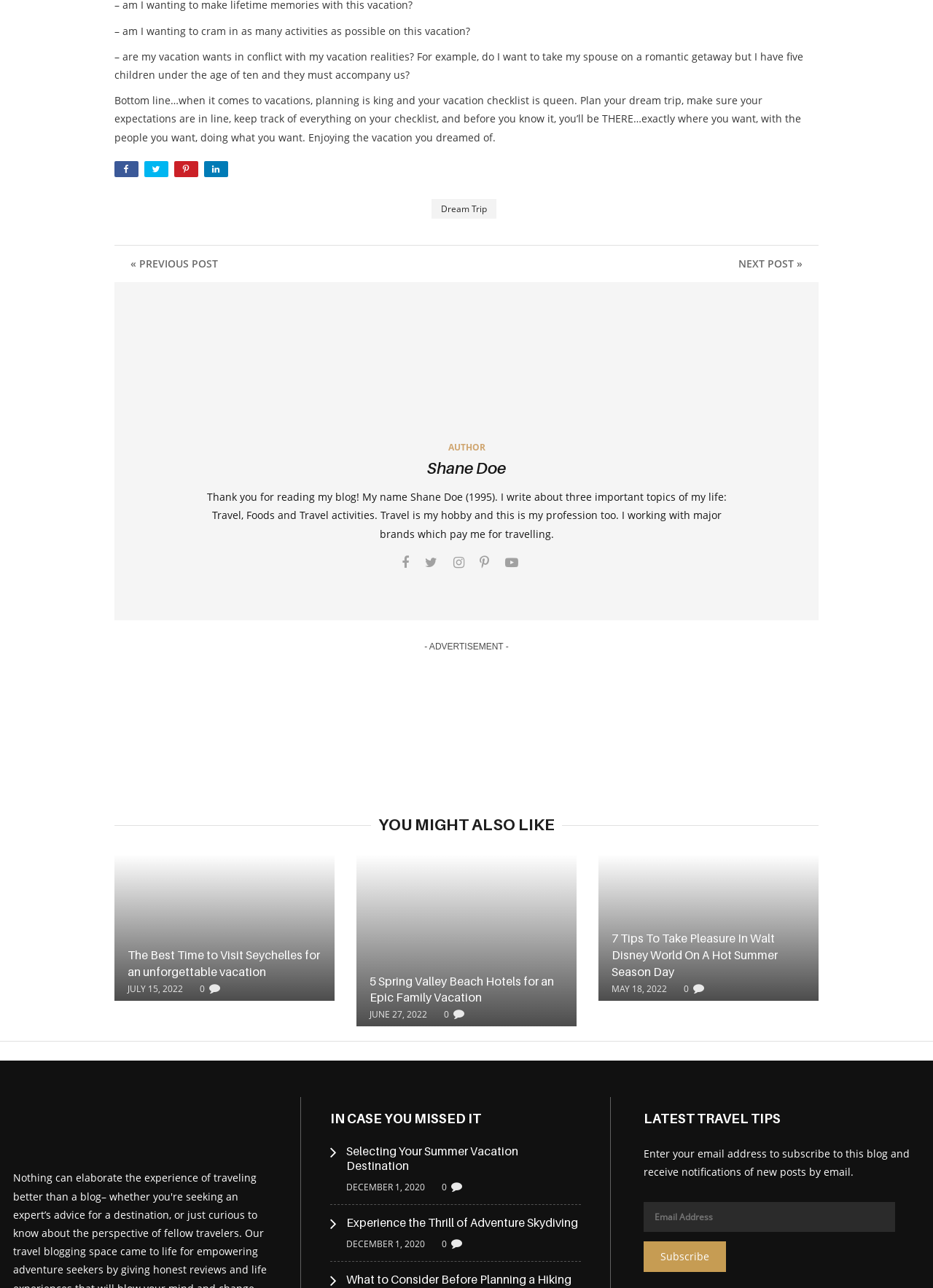Extract the bounding box coordinates for the UI element described as: "alt="best time to visit seychelles"".

[0.123, 0.715, 0.359, 0.724]